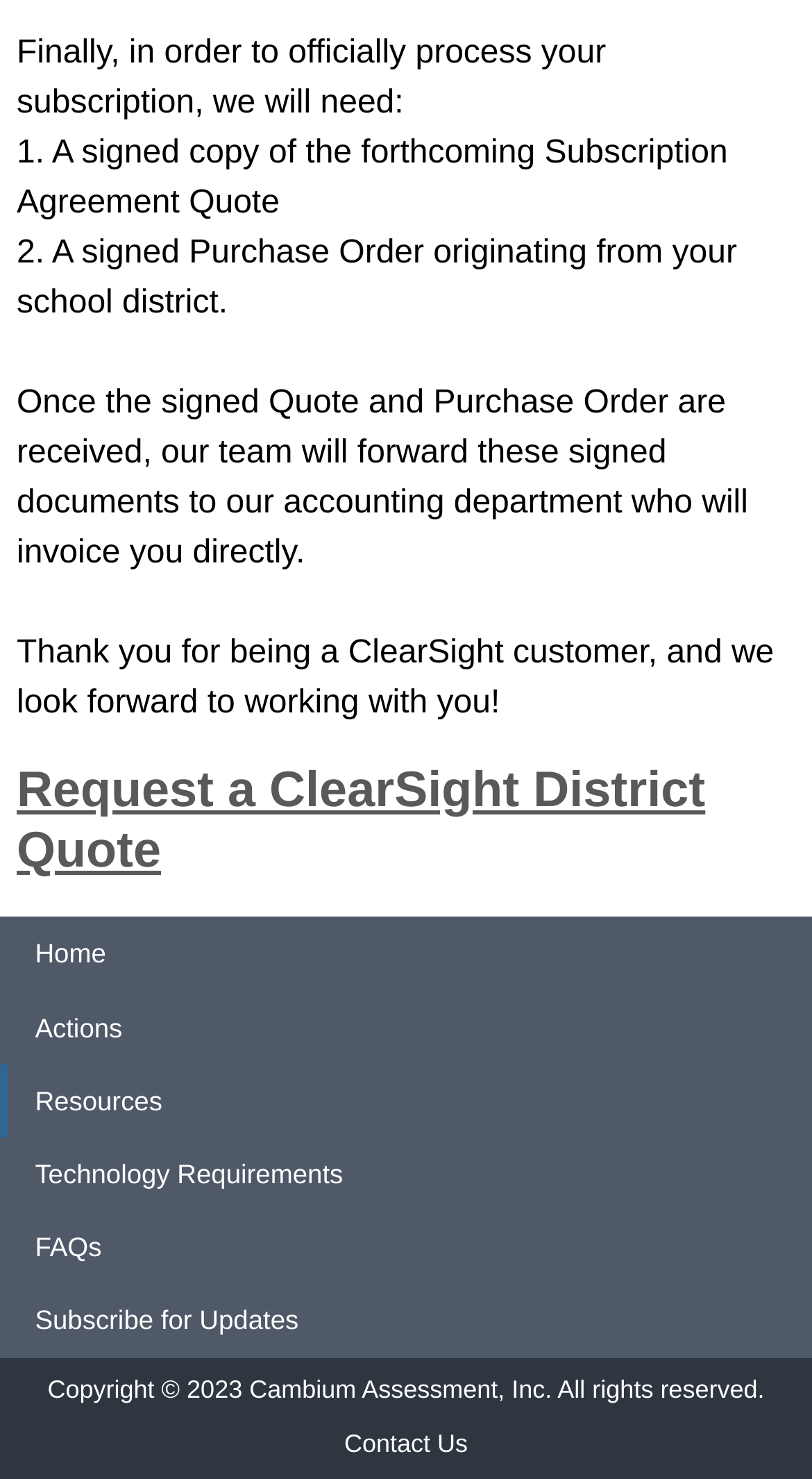Pinpoint the bounding box coordinates for the area that should be clicked to perform the following instruction: "Request a ClearSight District Quote".

[0.021, 0.515, 0.869, 0.594]